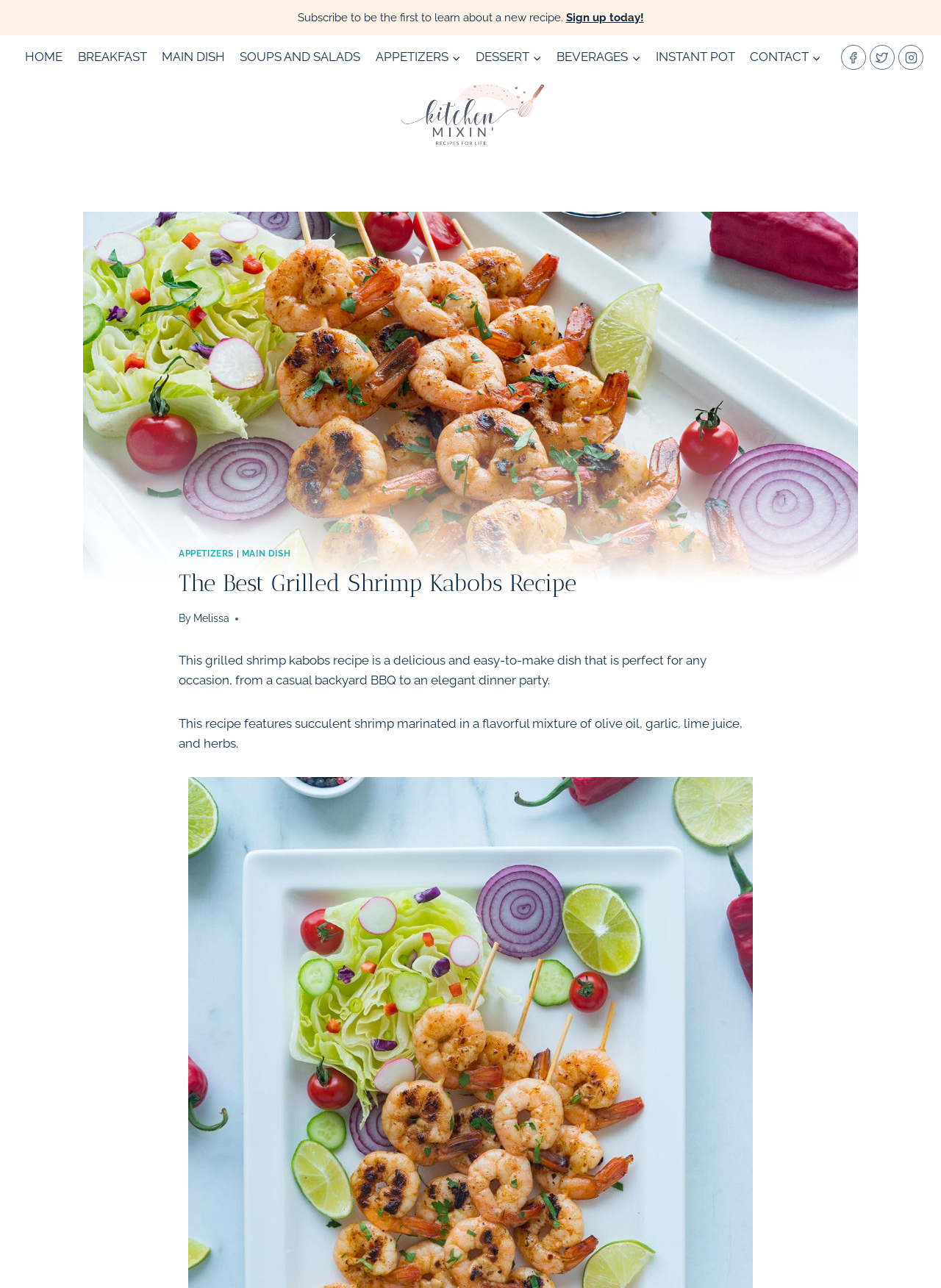Refer to the image and provide an in-depth answer to the question: 
What is the purpose of the button at the bottom right corner?

I determined the purpose of the button by looking at the button element with the text 'Scroll to top' at coordinates [0.961, 0.69, 0.977, 0.702]. This button is likely to be used to scroll back to the top of the webpage.